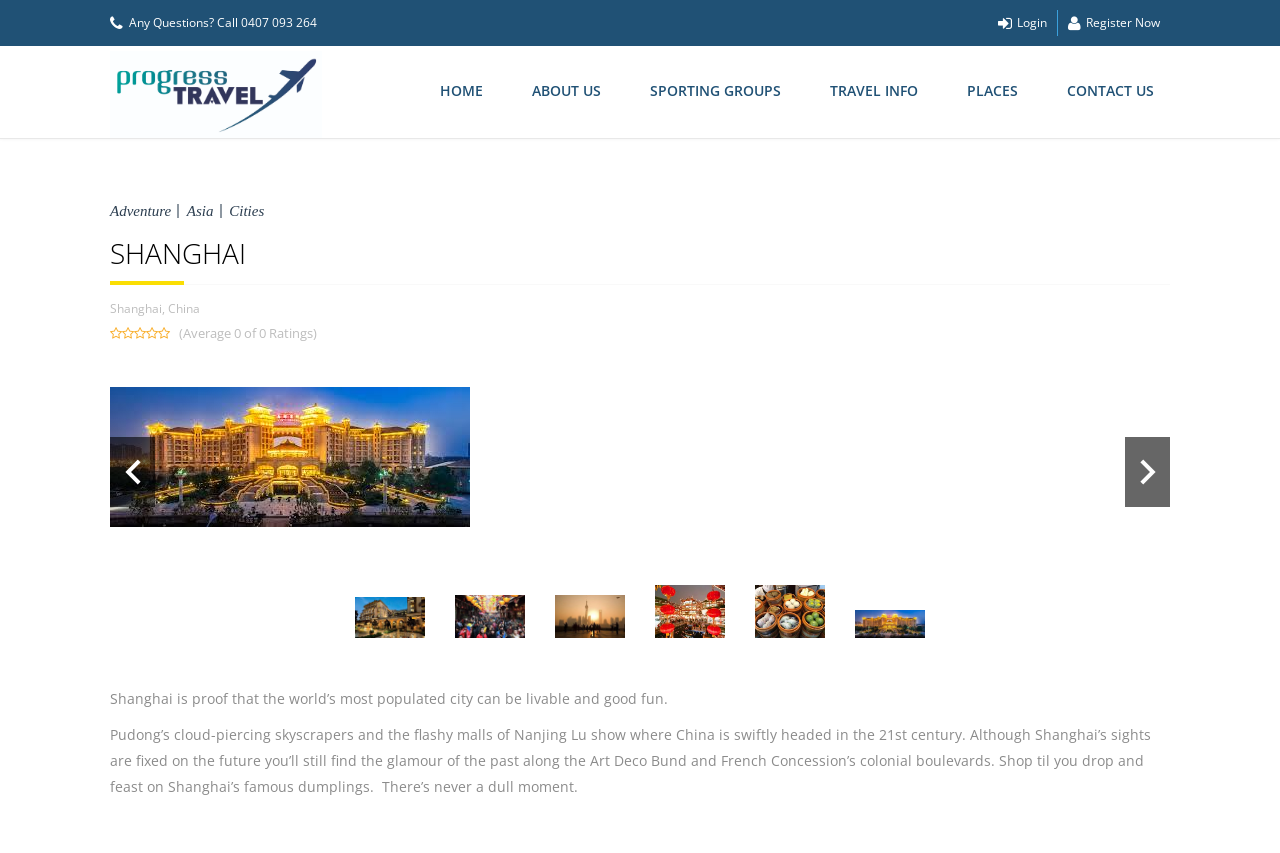What is the purpose of the 'Prev' and 'Next' links?
Identify the answer in the screenshot and reply with a single word or phrase.

To navigate through places